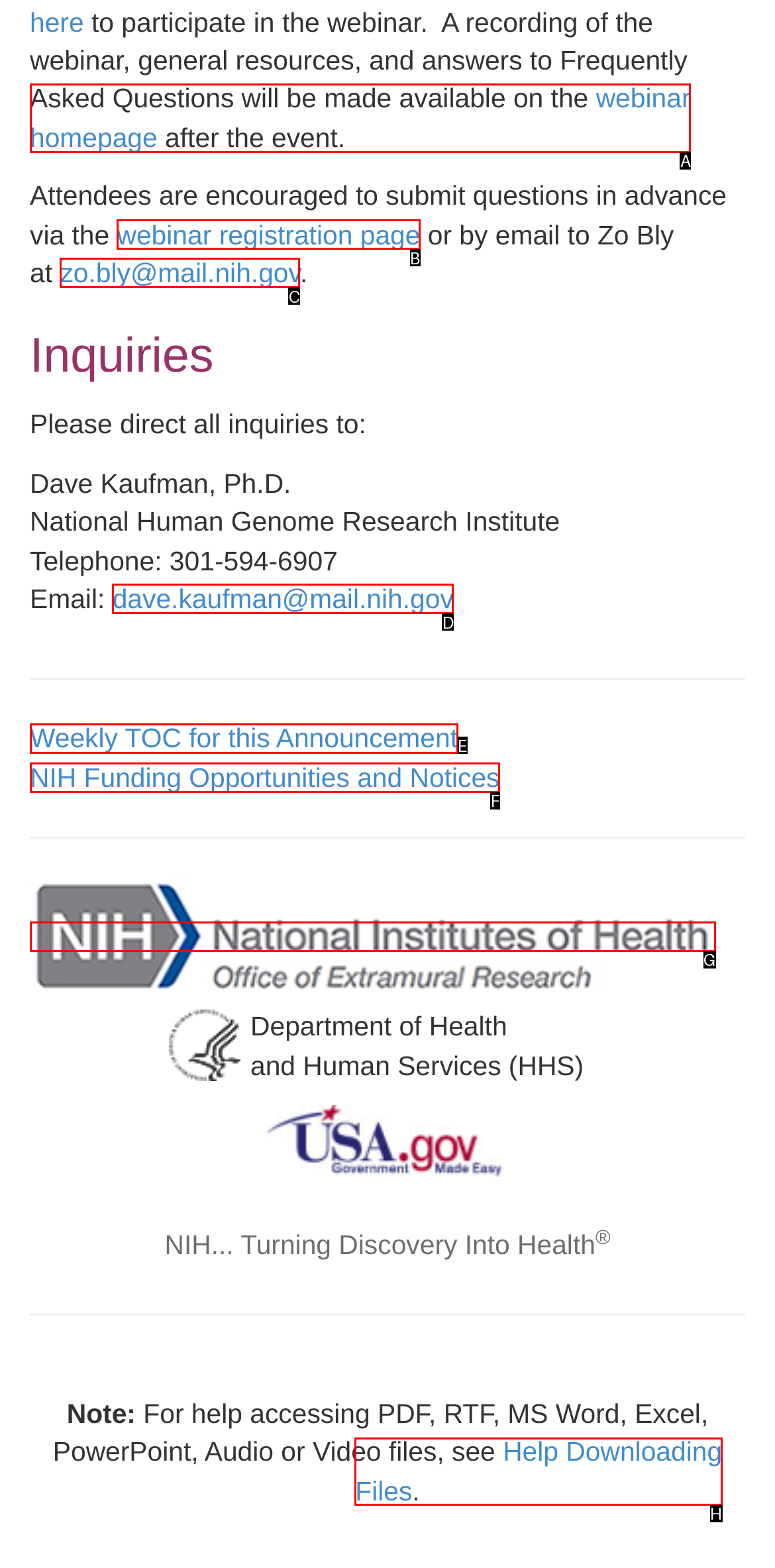Identify the correct option to click in order to complete this task: download files
Answer with the letter of the chosen option directly.

H